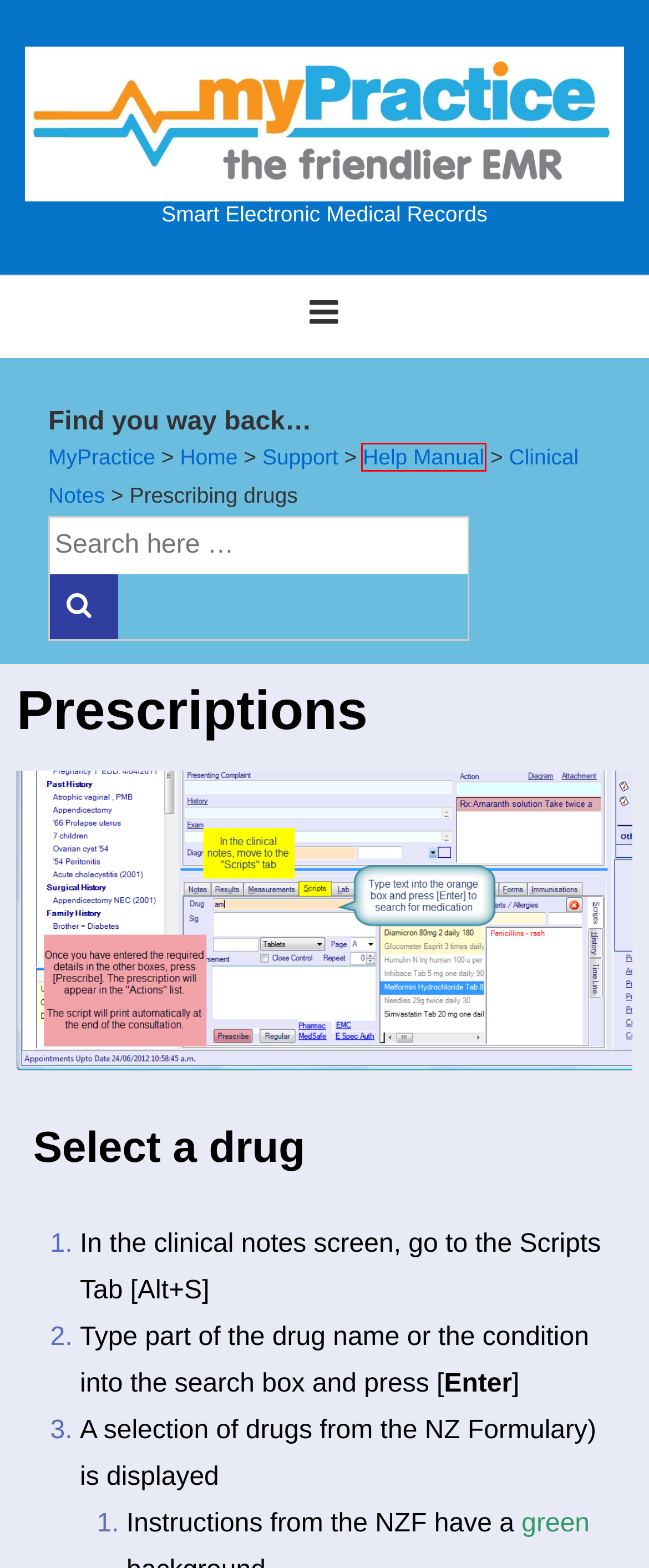You are provided with a screenshot of a webpage containing a red rectangle bounding box. Identify the webpage description that best matches the new webpage after the element in the bounding box is clicked. Here are the potential descriptions:
A. Help Manual – MyPractice
B. MyPractice – Smart Electronic Medical Records
C. Support – MyPractice
D. Clinical Notes – MyPractice
E. ePrescriptions – Health New Zealand | Te Whatu Ora
F. News – MyPractice
G. Contact Us – MyPractice
H. Home – MyPractice

A